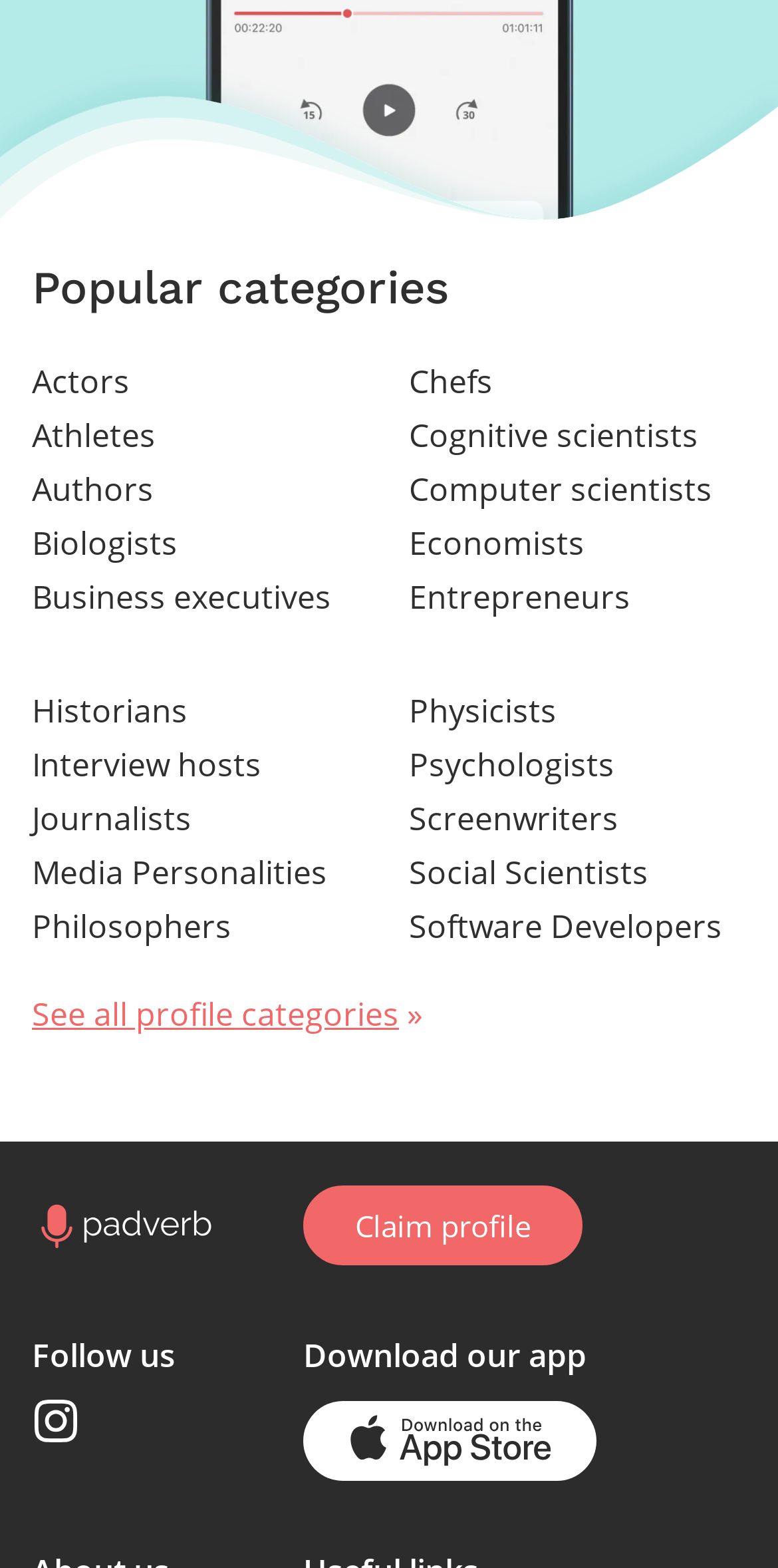What social media platform is linked?
Answer the question using a single word or phrase, according to the image.

Instagram